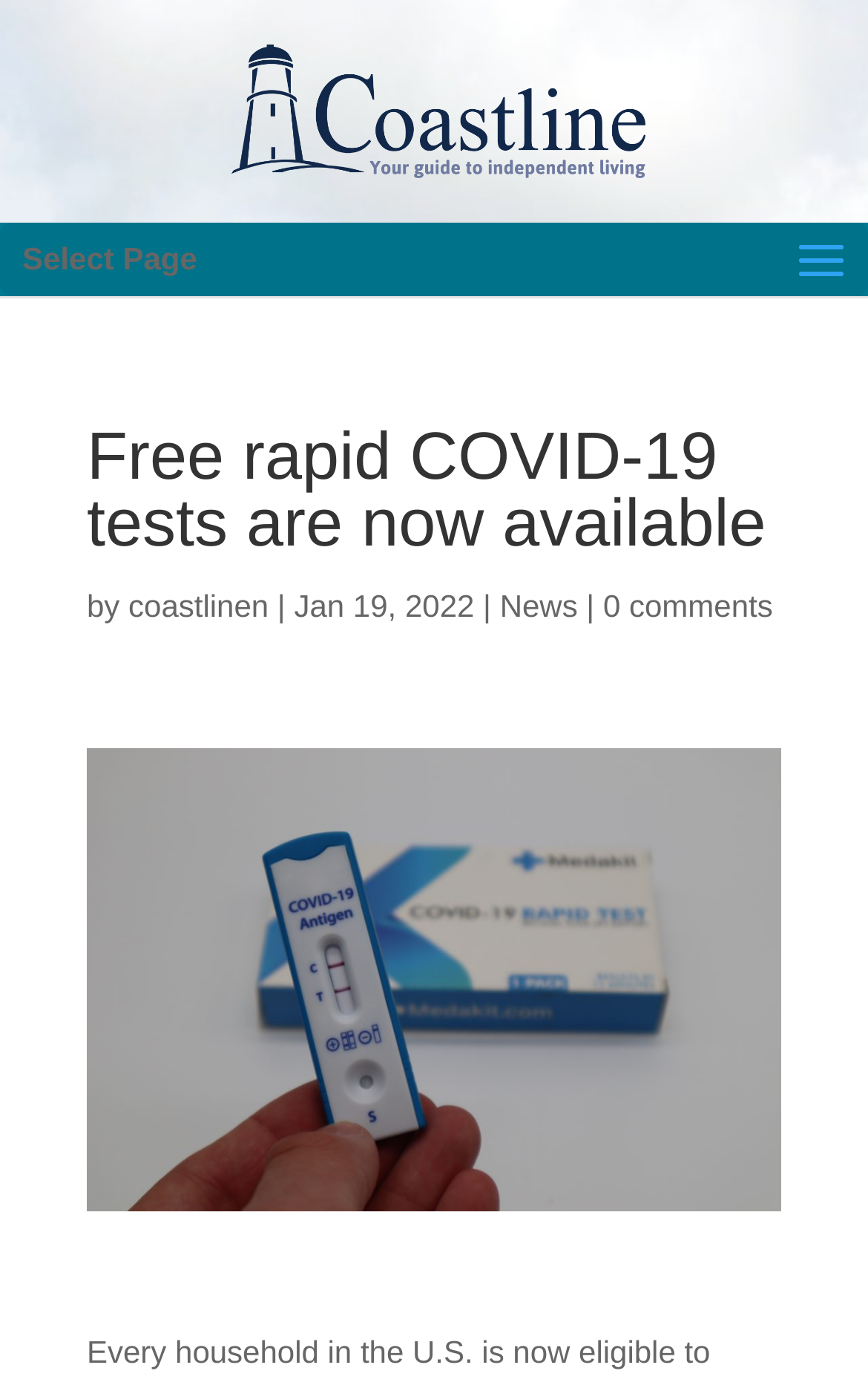Identify the main title of the webpage and generate its text content.

Free rapid COVID-19 tests are now available